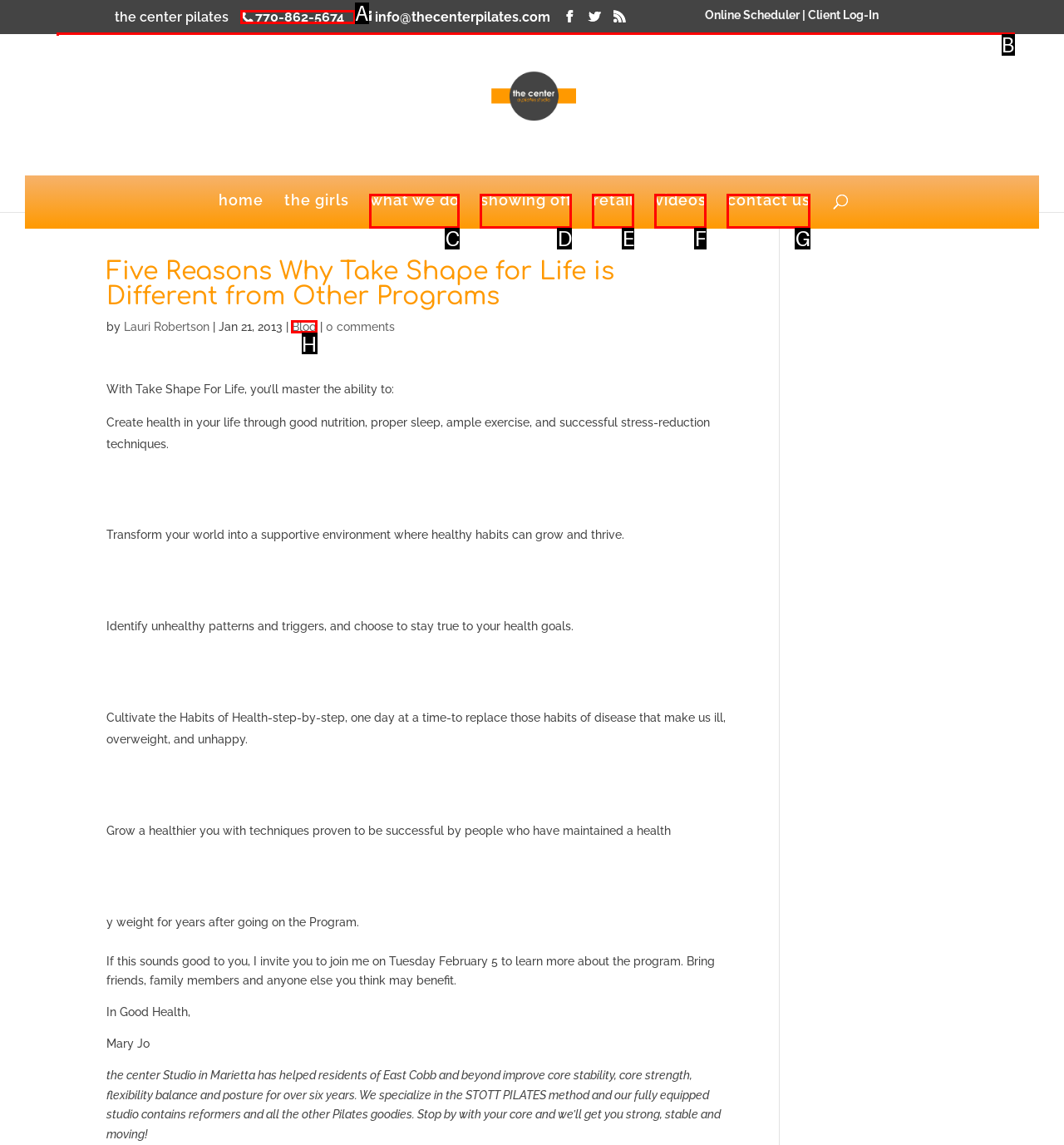What option should you select to complete this task: Read the 'Blog' post? Indicate your answer by providing the letter only.

H